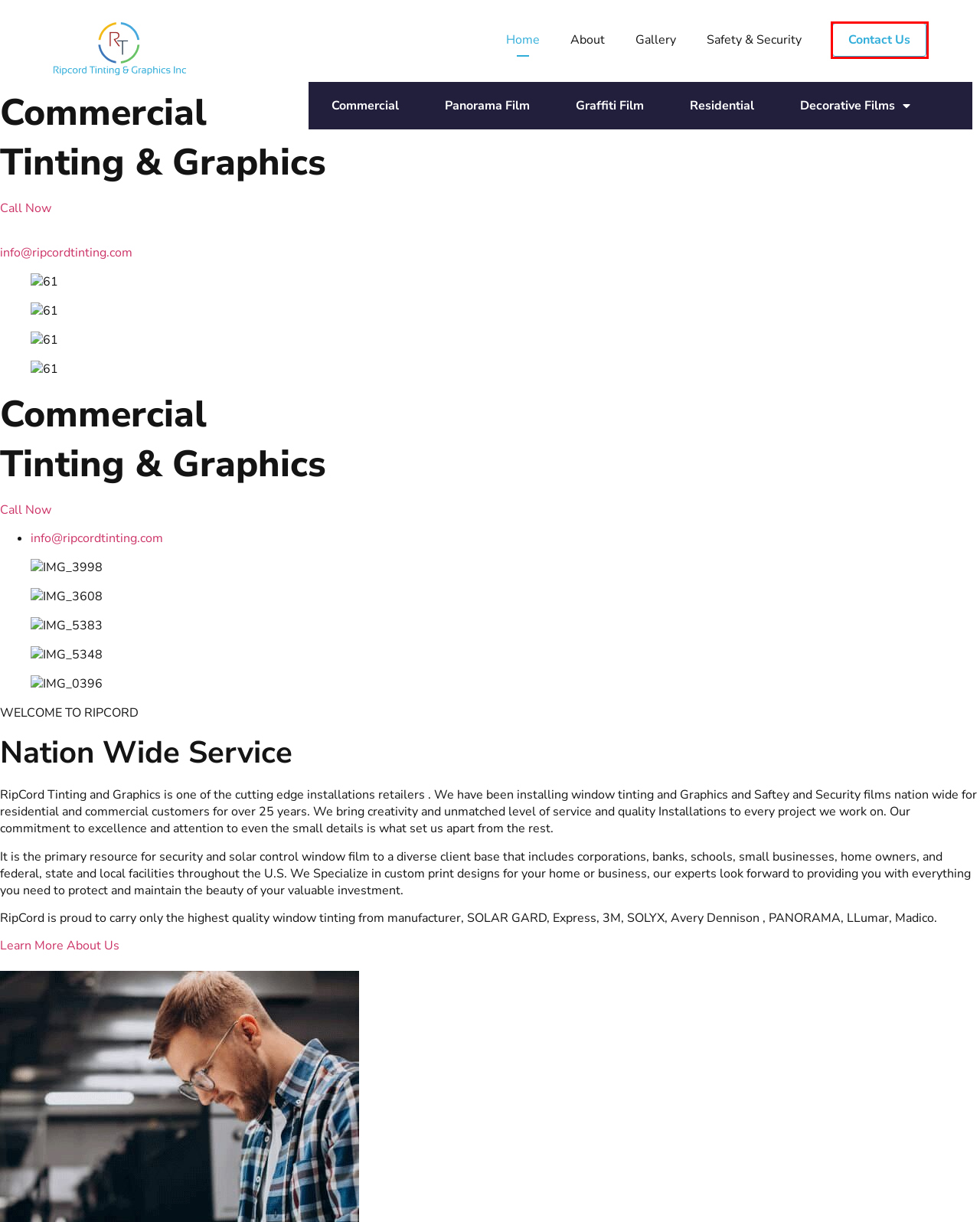You are provided a screenshot of a webpage featuring a red bounding box around a UI element. Choose the webpage description that most accurately represents the new webpage after clicking the element within the red bounding box. Here are the candidates:
A. Safety & Security - ripcordtinting
B. Panorama Film - ripcordtinting
C. Residential - ripcordtinting
D. About - ripcordtinting
E. Graffiti Film - ripcordtinting
F. Contact Us - ripcordtinting
G. Commercial - ripcordtinting
H. Gallery - ripcordtinting

F